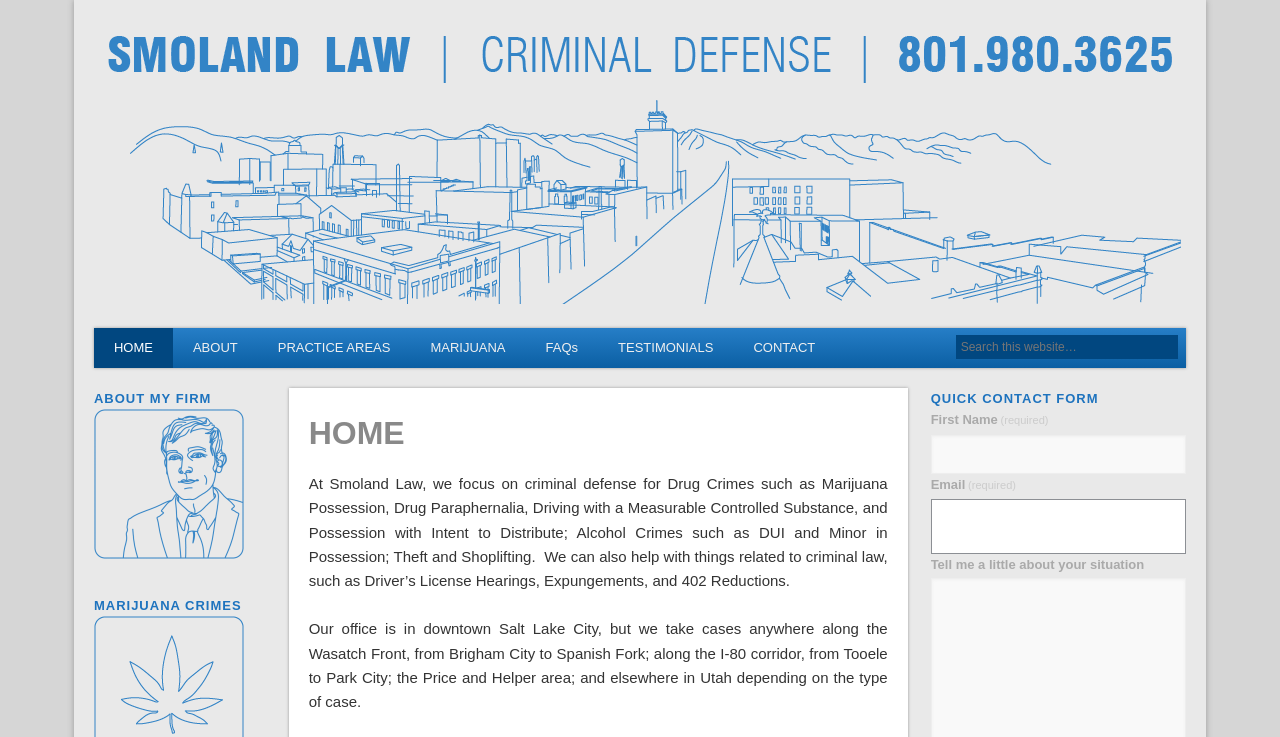Locate the bounding box coordinates of the clickable element to fulfill the following instruction: "Click on the 'CONTACT' link". Provide the coordinates as four float numbers between 0 and 1 in the format [left, top, right, bottom].

[0.573, 0.445, 0.653, 0.5]